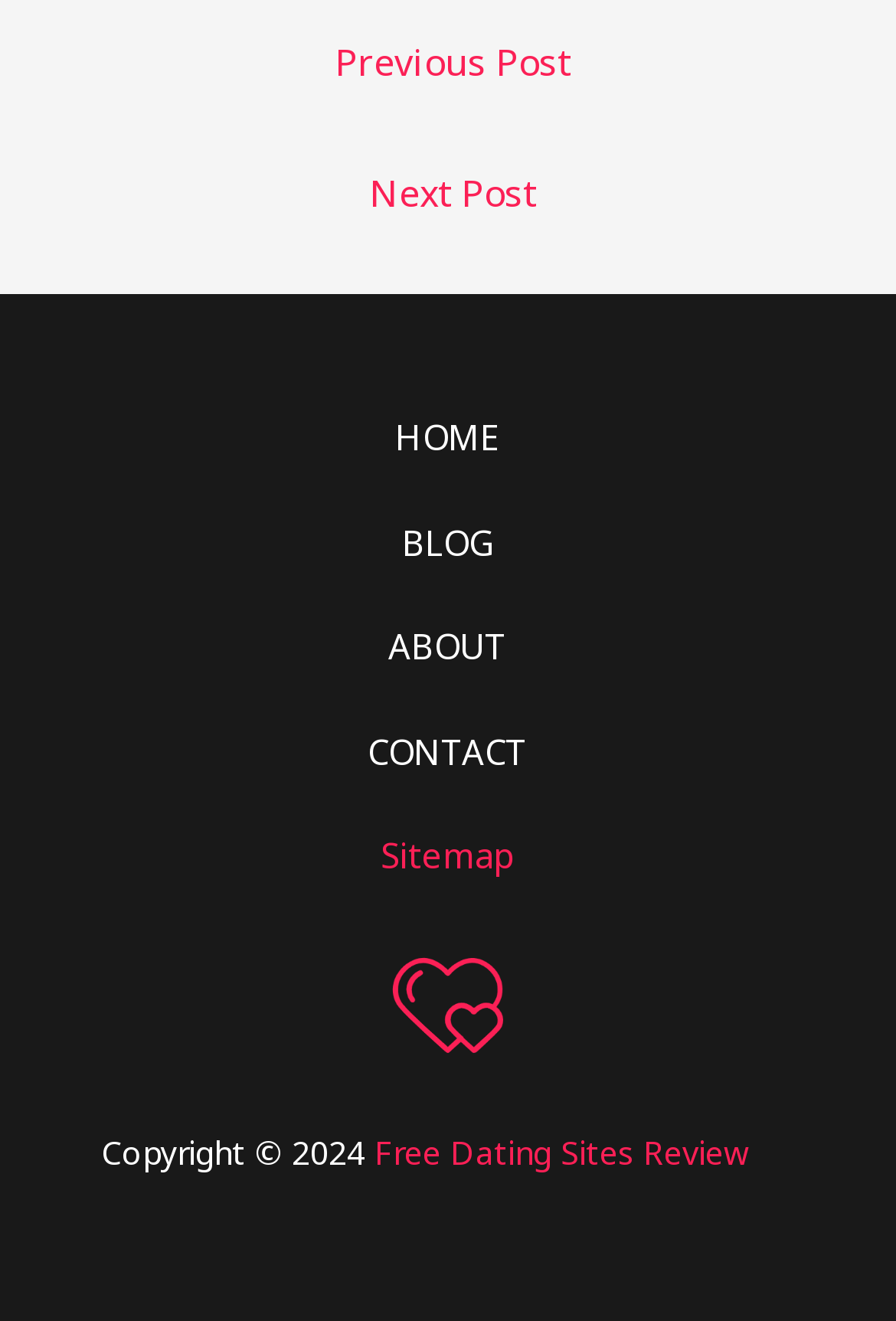Please find the bounding box coordinates of the element that you should click to achieve the following instruction: "go to previous post". The coordinates should be presented as four float numbers between 0 and 1: [left, top, right, bottom].

[0.026, 0.018, 0.984, 0.083]